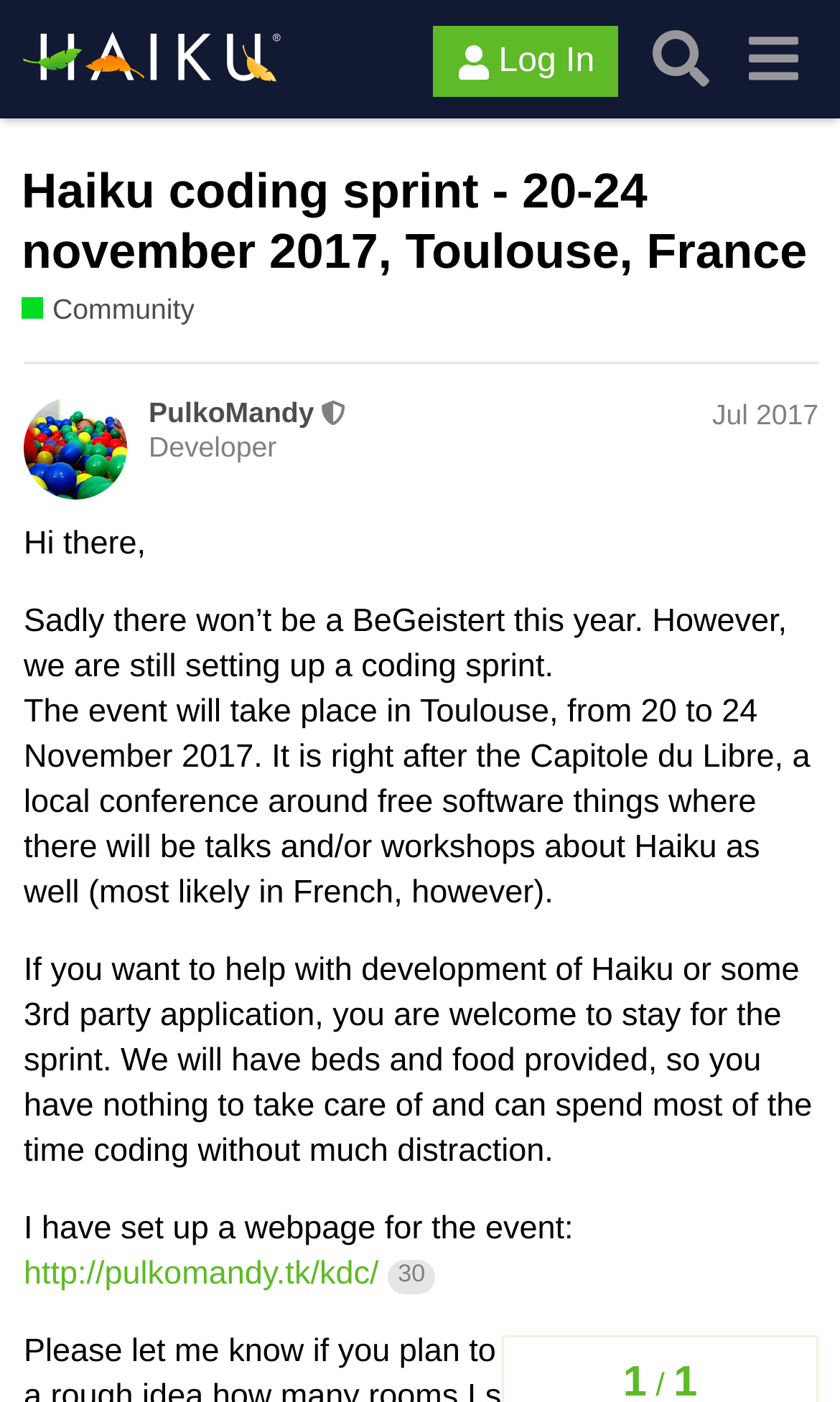What is the location of the coding sprint?
Based on the visual details in the image, please answer the question thoroughly.

I found the answer by reading the text content of the webpage, specifically the sentence 'The event will take place in Toulouse, from 20 to 24 November 2017.' which indicates that the location of the coding sprint is Toulouse.